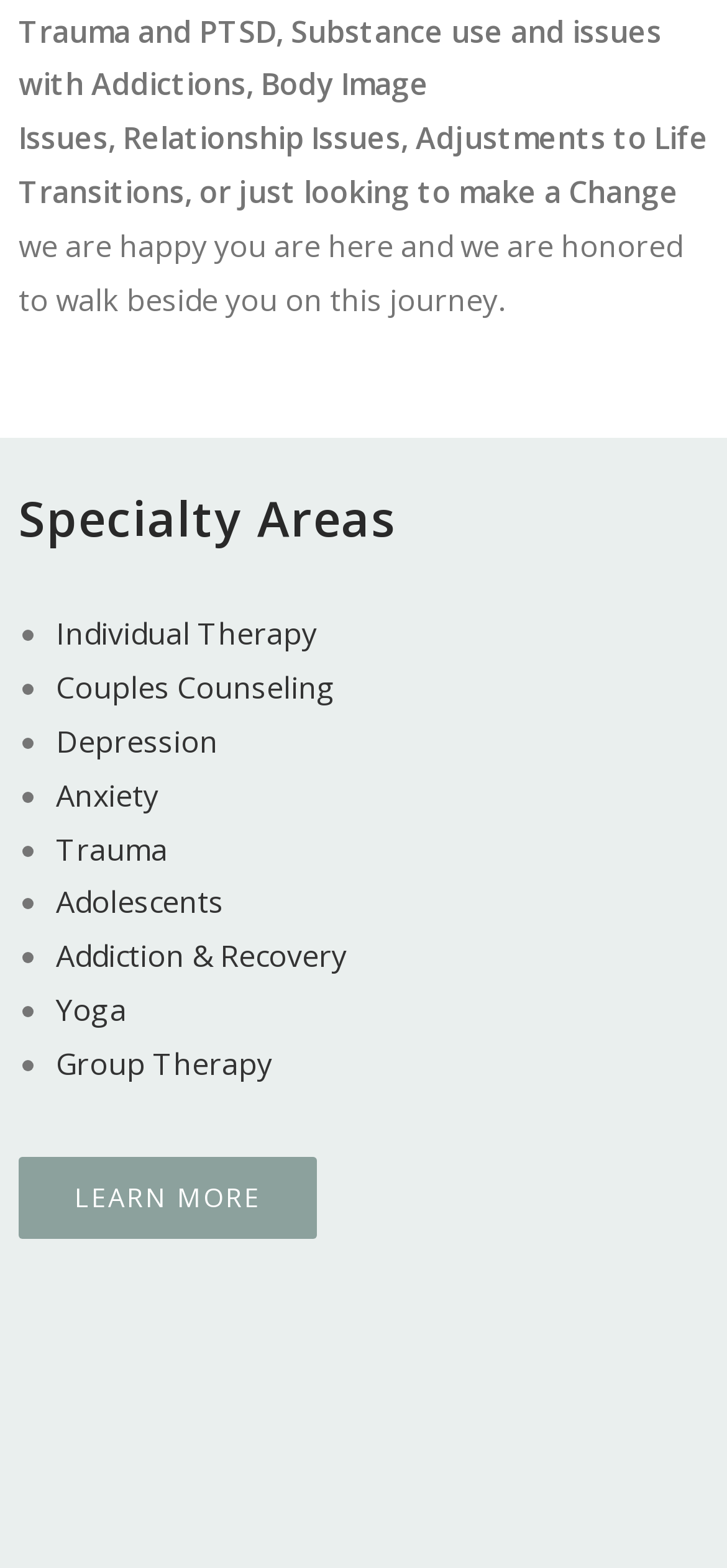Given the element description, predict the bounding box coordinates in the format (top-left x, top-left y, bottom-right x, bottom-right y), using floating point numbers between 0 and 1: Specialty Areas

[0.026, 0.309, 0.544, 0.352]